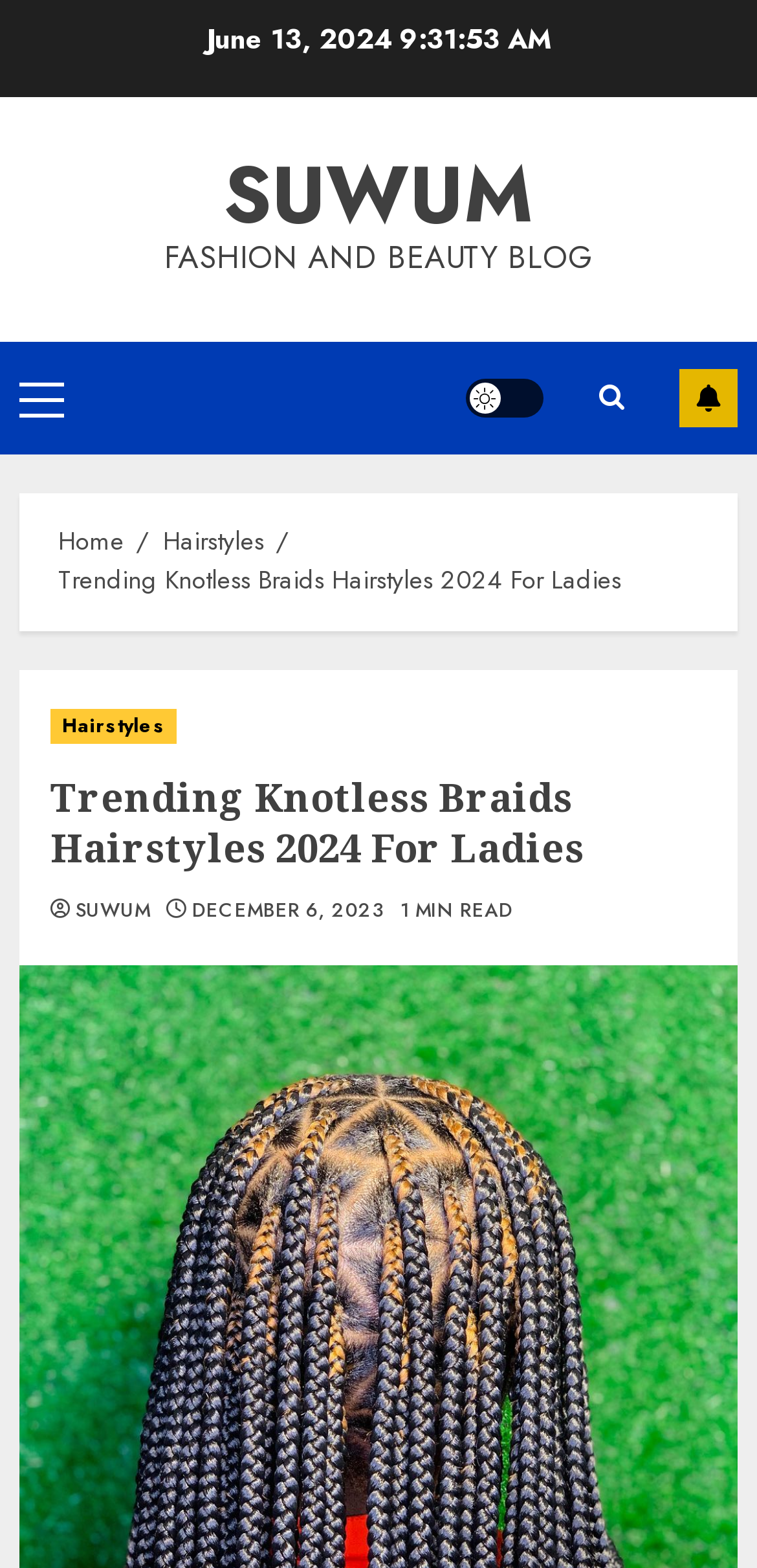Please specify the bounding box coordinates of the clickable region to carry out the following instruction: "View 'Hairstyles' category". The coordinates should be four float numbers between 0 and 1, in the format [left, top, right, bottom].

[0.067, 0.452, 0.233, 0.475]